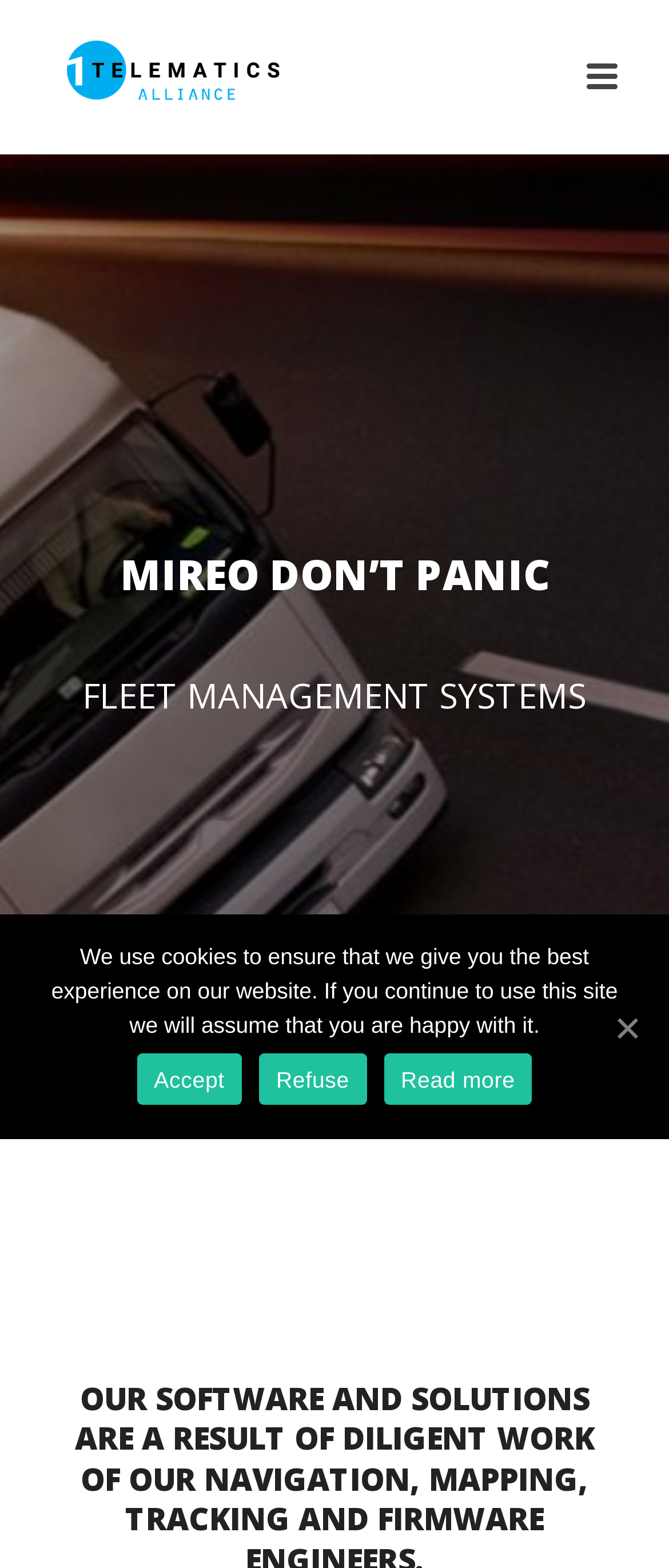How many headings are on the webpage?
Using the information from the image, provide a comprehensive answer to the question.

There are two headings on the webpage: 'MIREO DON’T PANIC' and 'FLEET MANAGEMENT SYSTEMS', which are both prominent and indicate the main topics of the webpage.